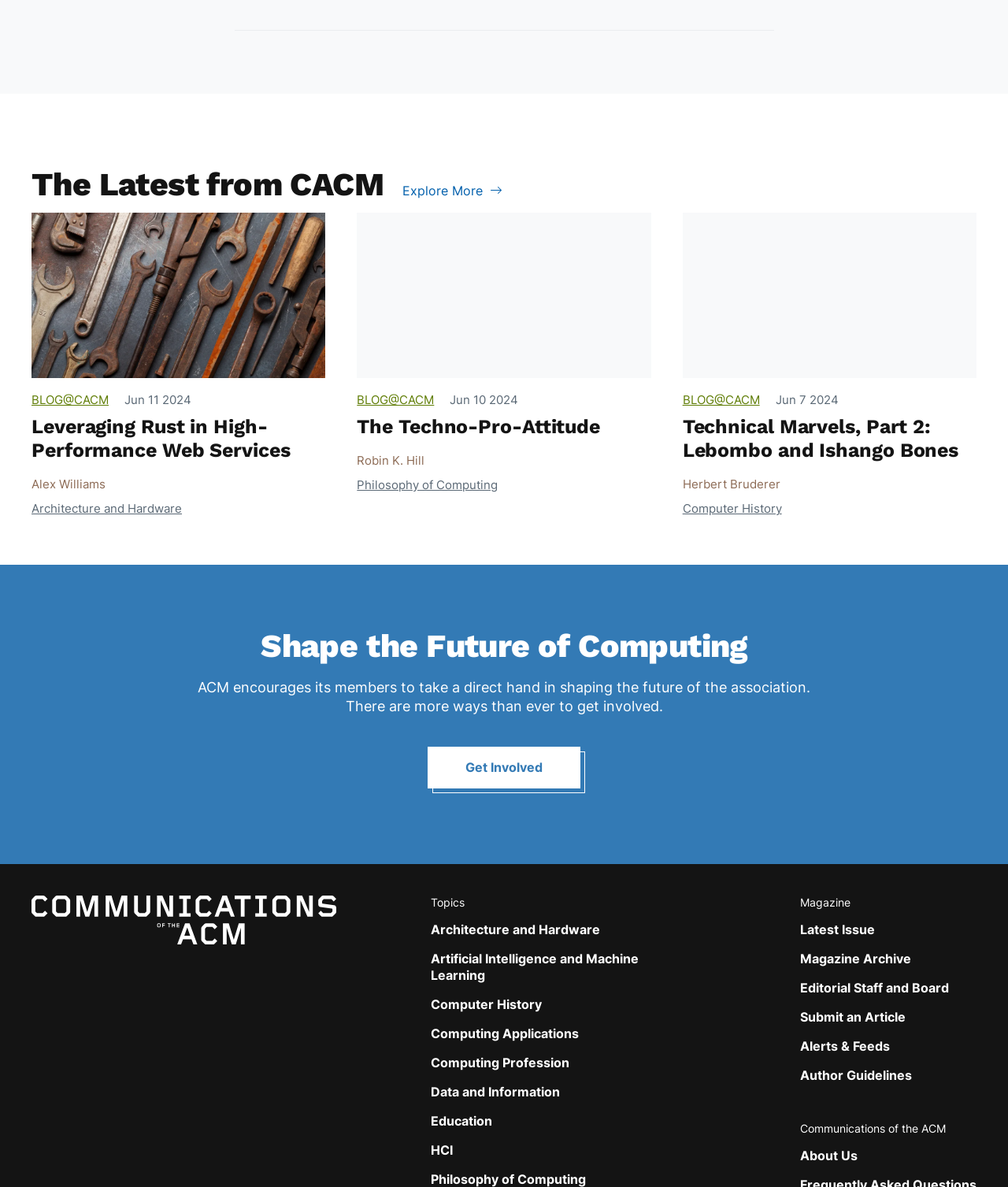Answer with a single word or phrase: 
What is the name of the author of the third article?

Herbert Bruderer